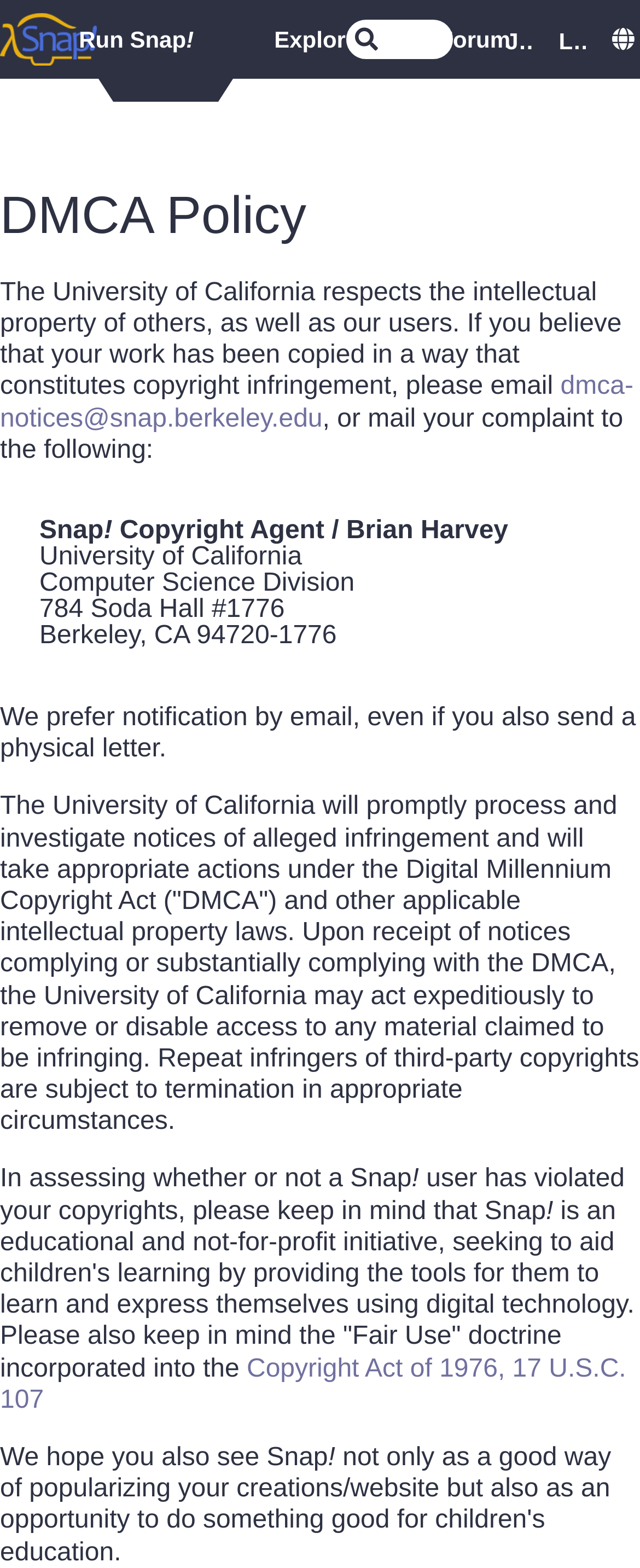Provide the bounding box coordinates of the area you need to click to execute the following instruction: "Join the community".

[0.75, 0.001, 0.833, 0.051]